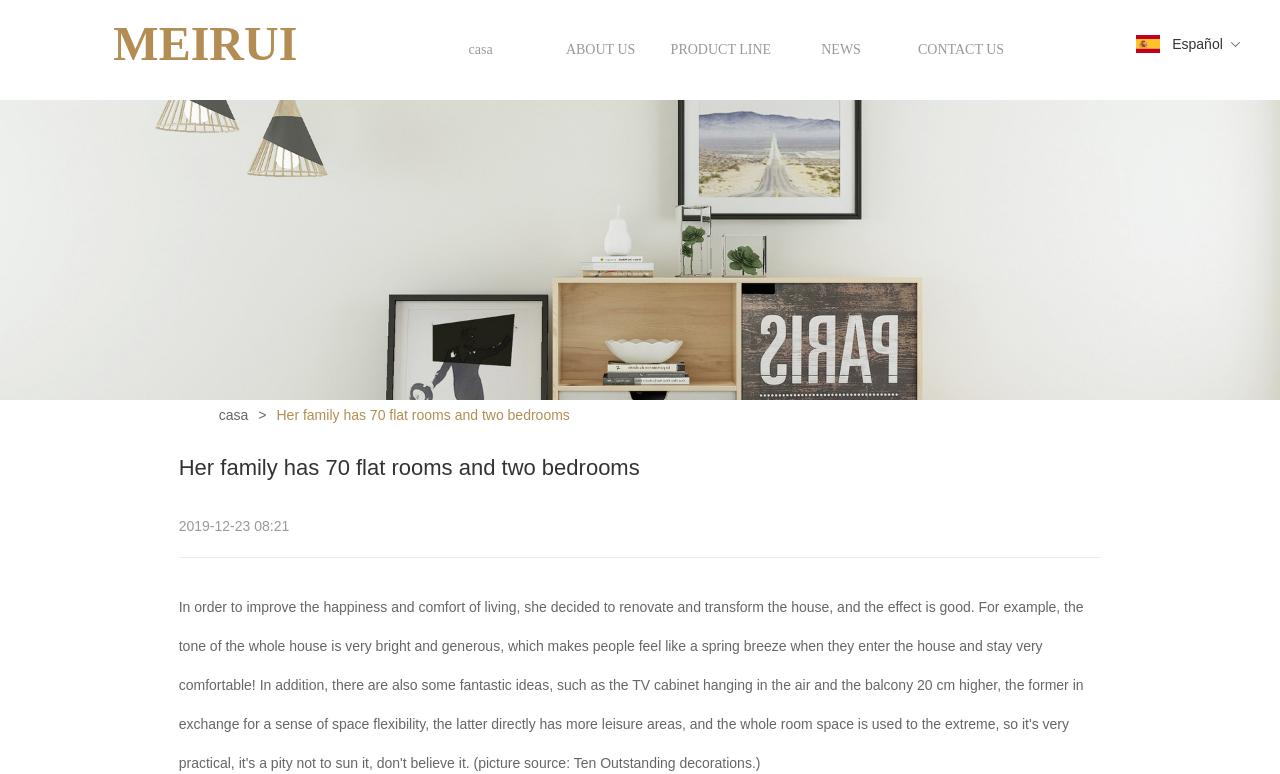Locate the UI element described by Cash Loans Online in the provided webpage screenshot. Return the bounding box coordinates in the format (top-left x, top-left y, bottom-right x, bottom-right y), ensuring all values are between 0 and 1.

None